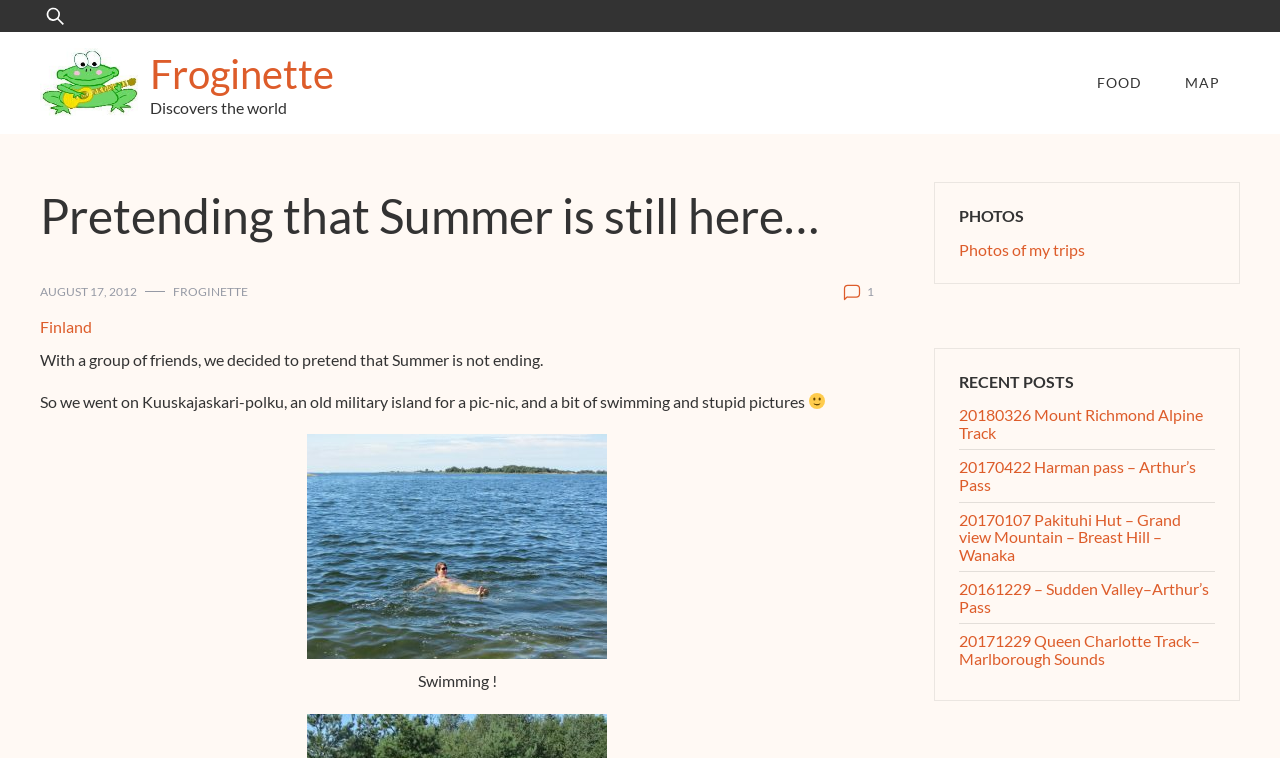Highlight the bounding box coordinates of the element you need to click to perform the following instruction: "Explore the FOOD section."

[0.841, 0.089, 0.908, 0.131]